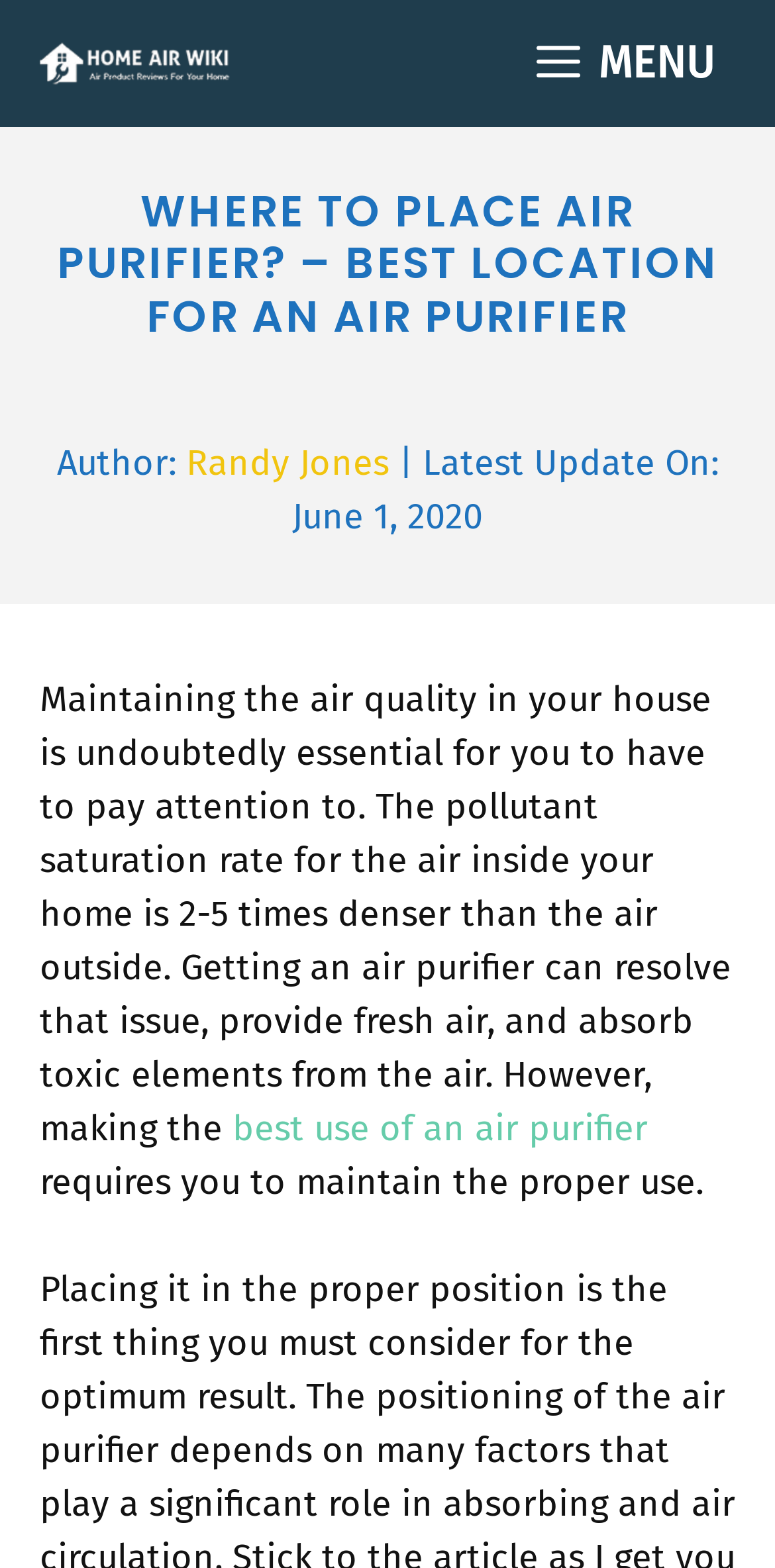Bounding box coordinates are specified in the format (top-left x, top-left y, bottom-right x, bottom-right y). All values are floating point numbers bounded between 0 and 1. Please provide the bounding box coordinate of the region this sentence describes: title="Home Air Wiki"

[0.051, 0.013, 0.297, 0.068]